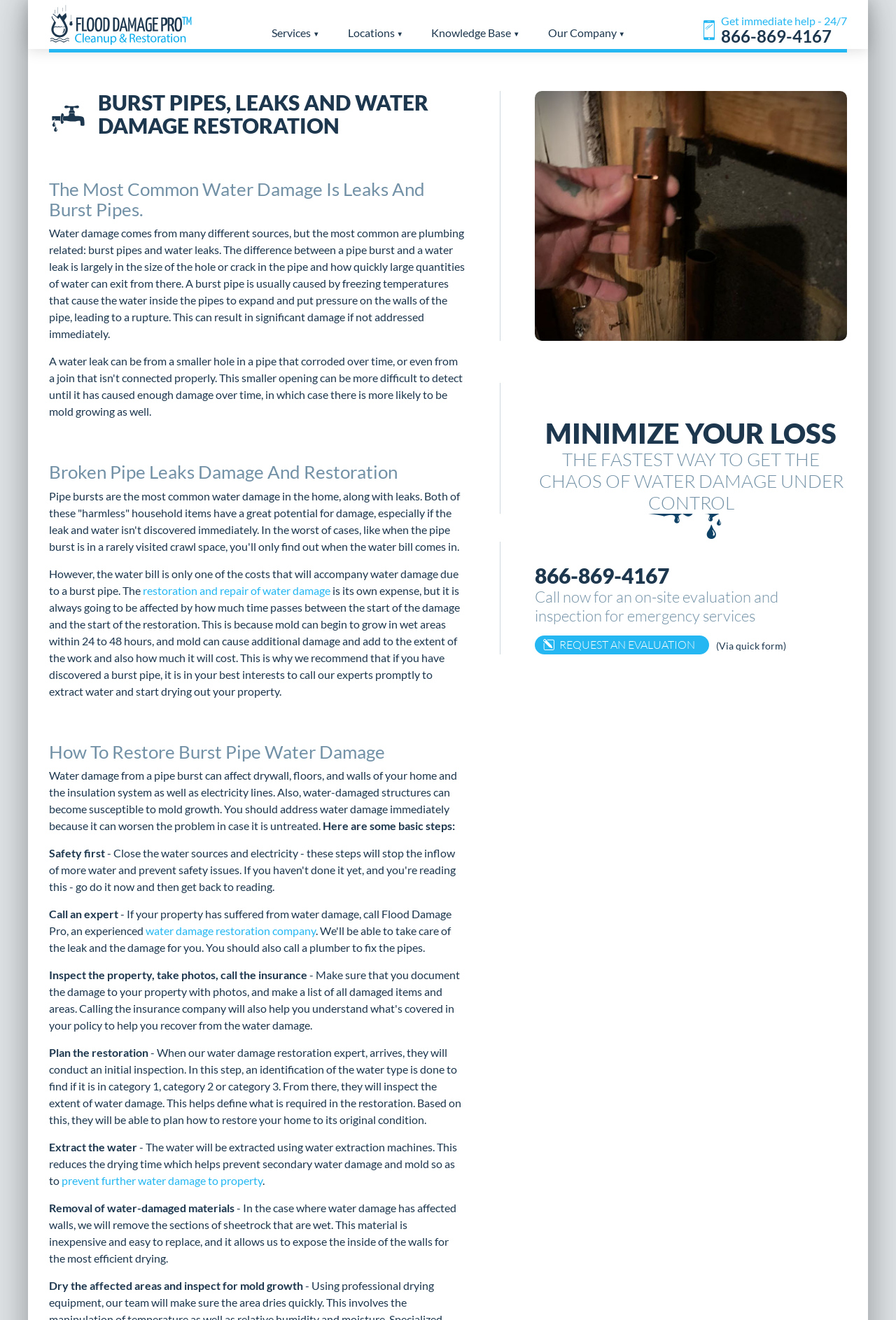What should you do first when dealing with water damage?
Based on the image, provide a one-word or brief-phrase response.

Safety first